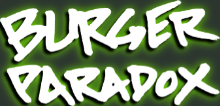Using details from the image, please answer the following question comprehensively:
What type of establishment does the graphic likely represent?

The caption suggests that the graphic represents the name of a restaurant or food establishment, implying that it is a business that serves food to customers.